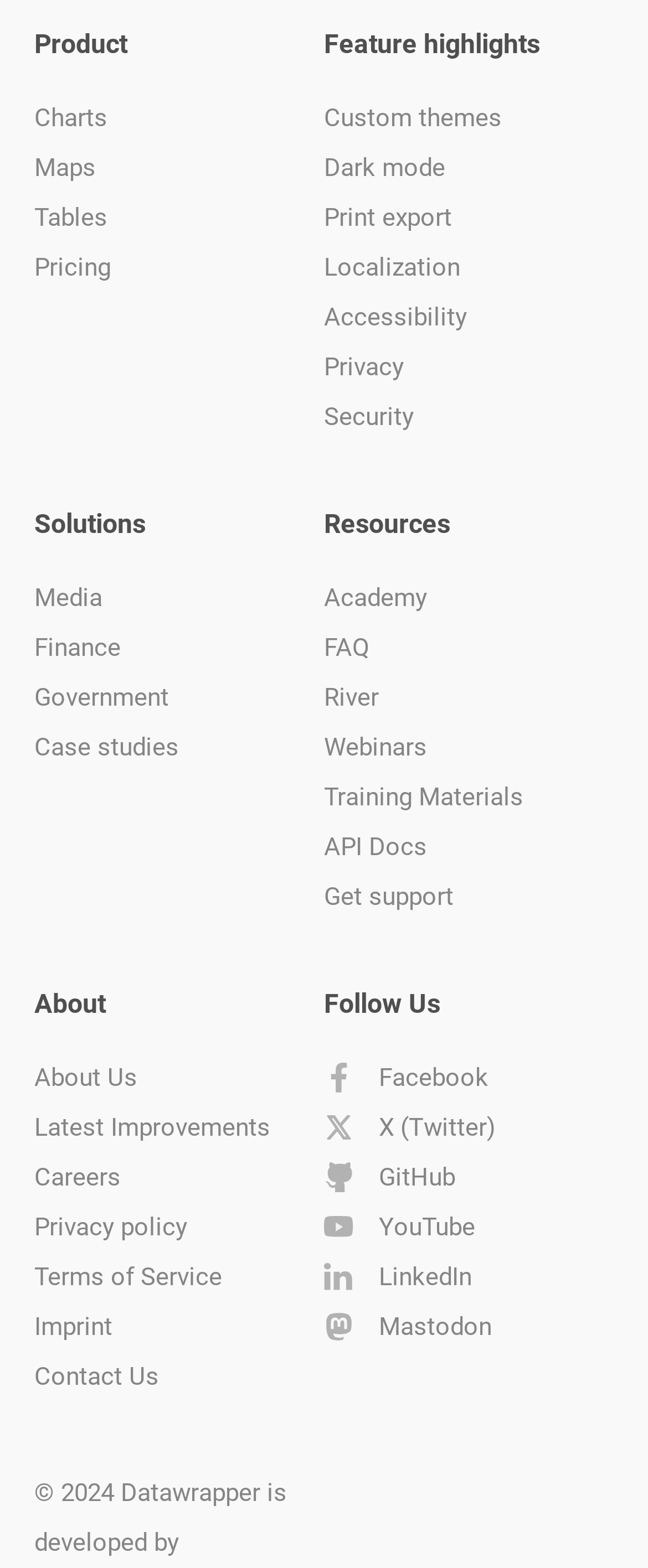What is the last item under the 'Resources' category?
Using the image, give a concise answer in the form of a single word or short phrase.

Get support